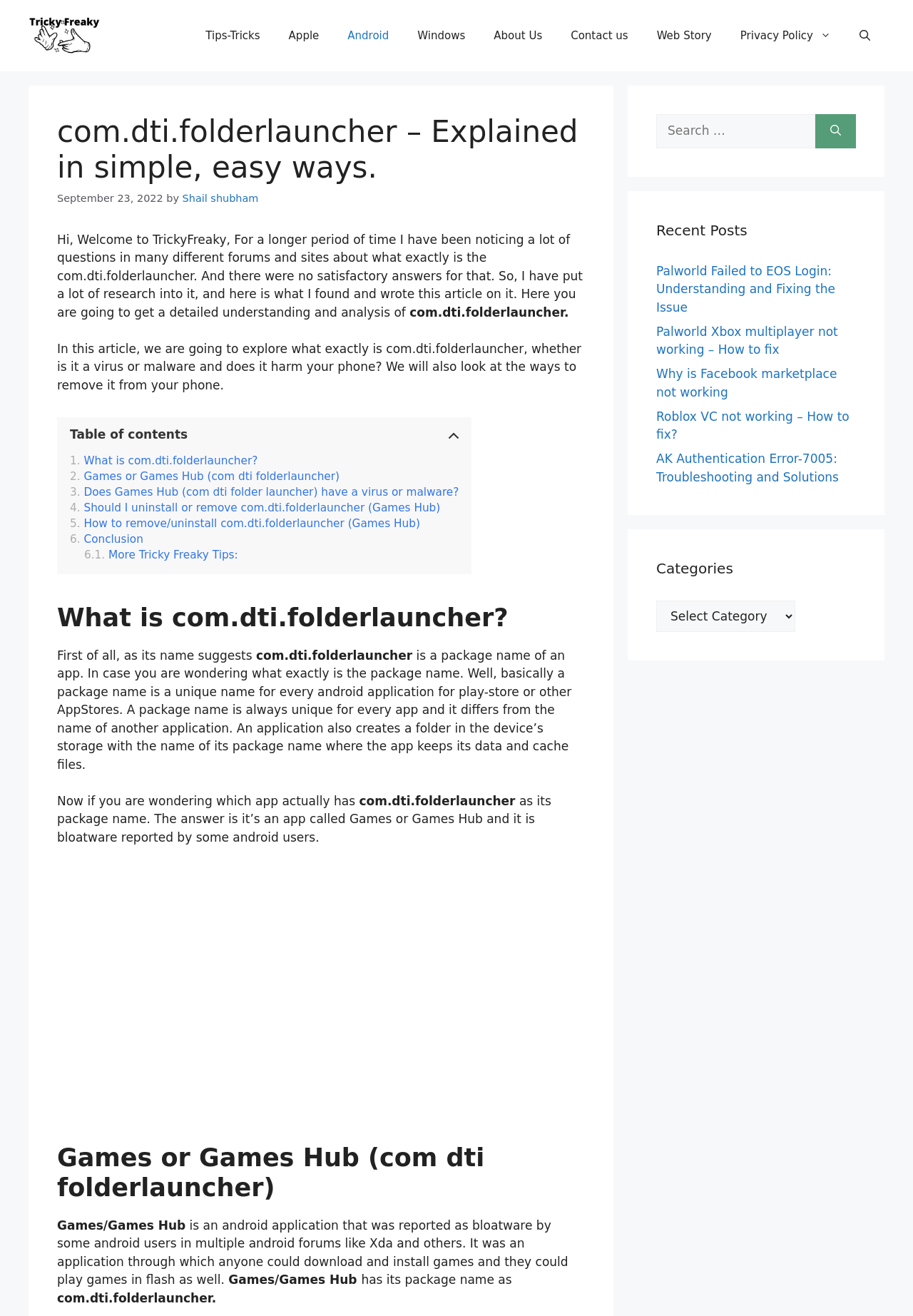What is the package name of the Games or Games Hub app?
Use the image to answer the question with a single word or phrase.

com.dti.folderlauncher